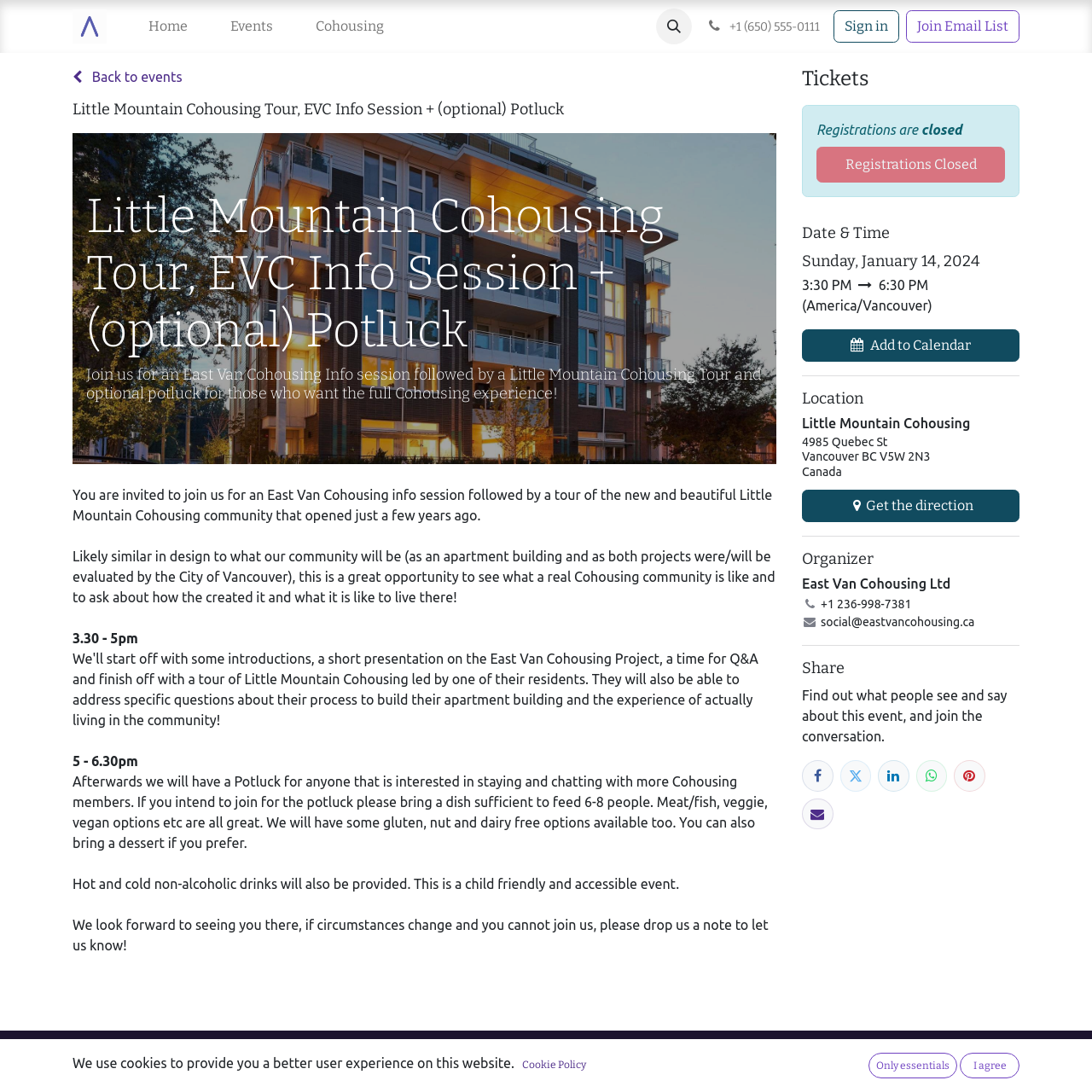Provide an in-depth caption for the webpage.

This webpage is about an event, specifically an East Van Cohousing Info session followed by a Little Mountain Cohousing Tour and an optional potluck. The page is divided into several sections, with a navigation menu at the top, featuring links to "Home", "Events", and "Cohousing". 

Below the navigation menu, there is a section with a logo, a button with a phone icon, and links to "Sign in" and "Join Email List". 

The main content of the page is divided into several sections. The first section has a heading that matches the meta description, followed by a brief description of the event. 

The next section provides details about the event, including the date, time, and location. The location is specified as Little Mountain Cohousing, with an address and a link to get directions. 

There is also a section about the organizer, East Van Cohousing Ltd, with contact information including a phone number and email address. 

Another section allows users to share the event on various social media platforms, including Facebook, Twitter, LinkedIn, WhatsApp, Pinterest, and Email. 

At the bottom of the page, there is a dialog box with a message about the use of cookies on the website, along with links to the Cookie Policy and buttons to accept or decline the use of cookies.